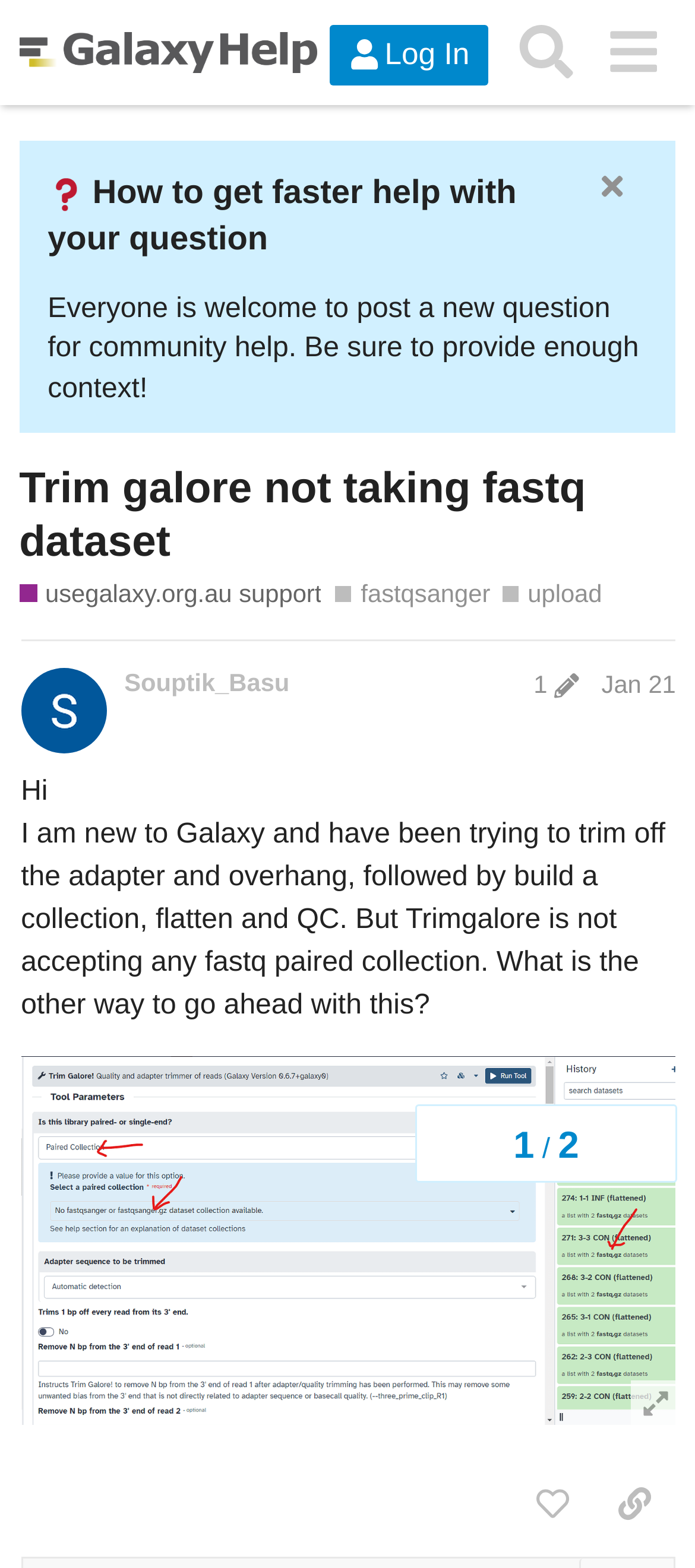Provide an in-depth caption for the webpage.

This webpage is a support forum for Galaxy Community Help, where users can post questions and receive assistance from the community. At the top of the page, there is a header section with a logo and links to "Log In", "Search", and a menu button. Below the header, there is a section with a heading that reads "How to get faster help with your question" and provides tips on how to ask effective questions.

The main content of the page is a discussion thread titled "Trim galore not taking fastq dataset" where a user, Souptik_Basu, has posted a question about an issue with Trimgalore not accepting fastq paired collections. The post includes a detailed description of the problem and a screenshot. Below the post, there are buttons to "like this post" and "copy a link to this post to clipboard".

On the right side of the page, there is a section with tags related to the post, including "fastqsanger" and "upload". There is also a navigation section that shows the topic progress, indicating that this is the first post in the thread.

Throughout the page, there are various links and buttons that allow users to interact with the content, such as posting a new question, searching for topics, and logging in to their accounts. The overall layout is organized and easy to follow, with clear headings and concise text.